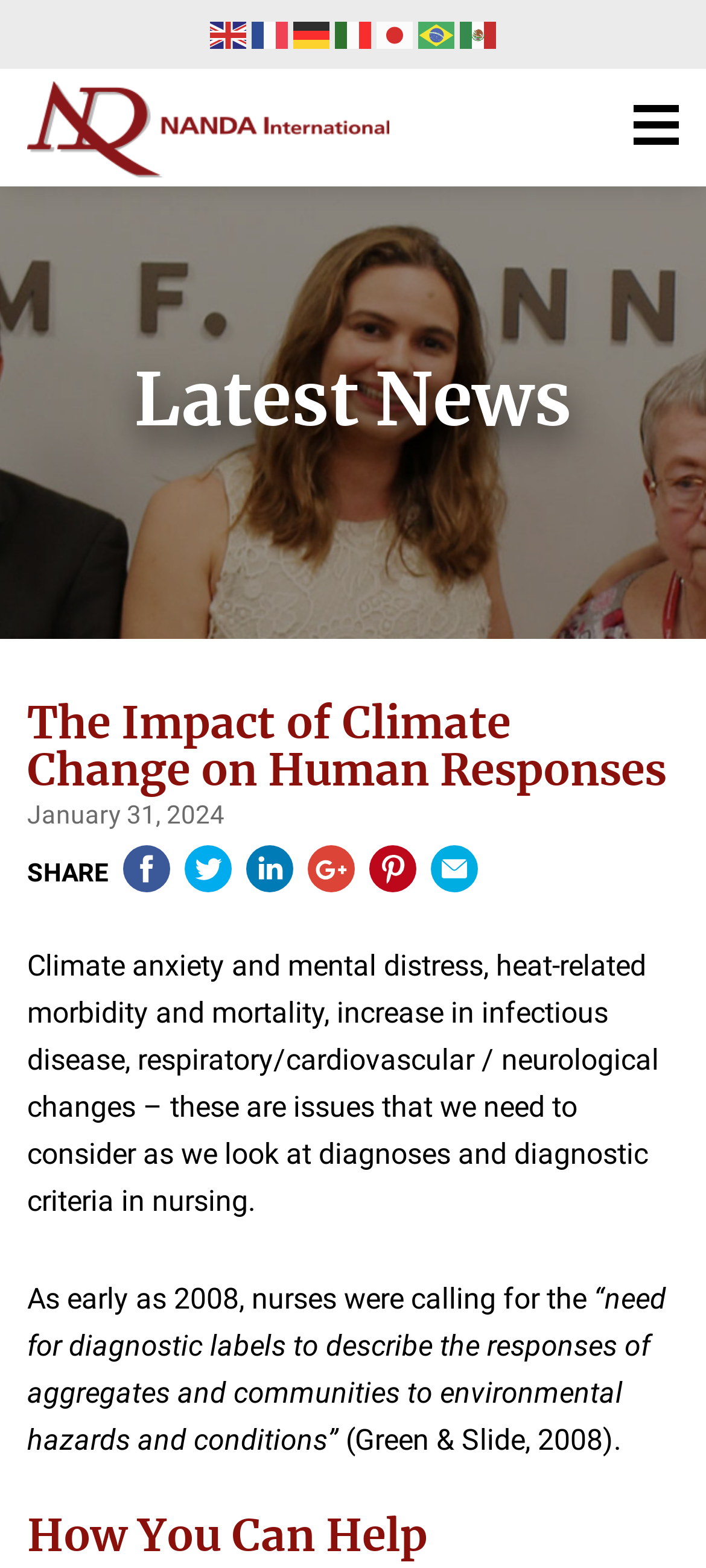Please provide the bounding box coordinates in the format (top-left x, top-left y, bottom-right x, bottom-right y). Remember, all values are floating point numbers between 0 and 1. What is the bounding box coordinate of the region described as: Play

None